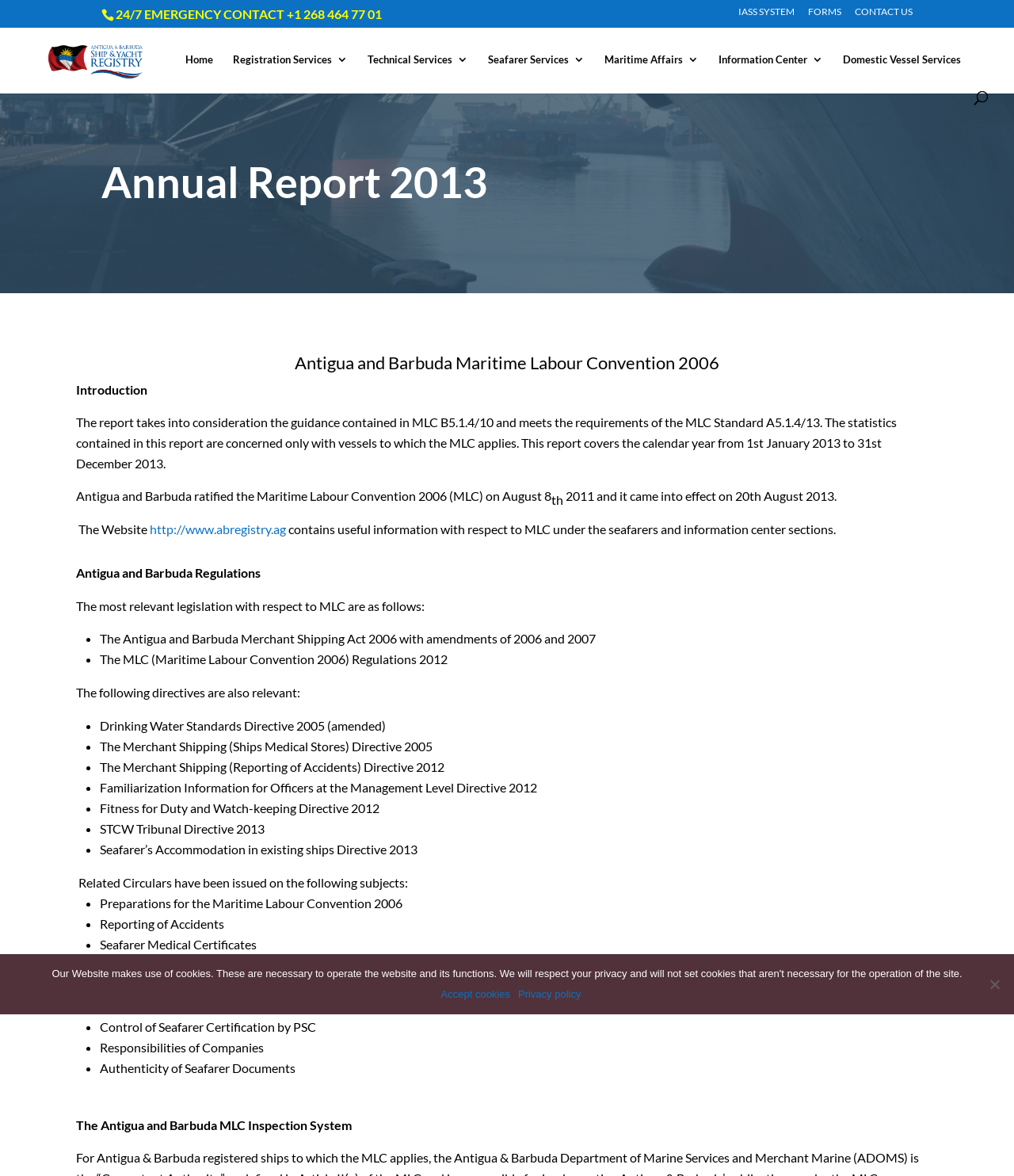Determine the bounding box coordinates of the region I should click to achieve the following instruction: "Go to the 'Home' page". Ensure the bounding box coordinates are four float numbers between 0 and 1, i.e., [left, top, right, bottom].

[0.183, 0.046, 0.21, 0.077]